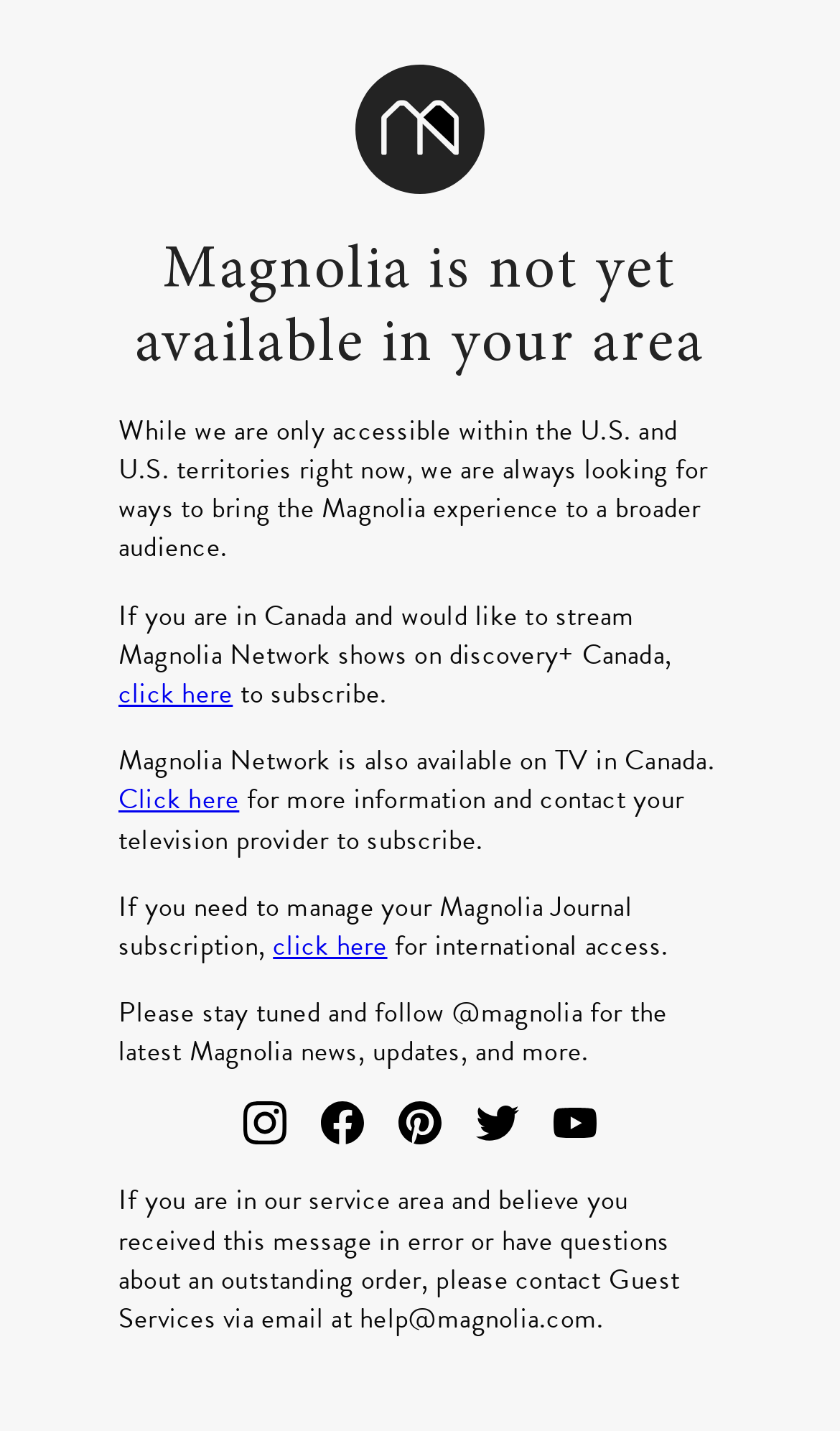Where can Canadians stream Magnolia Network shows?
Based on the image, give a concise answer in the form of a single word or short phrase.

discovery+ Canada